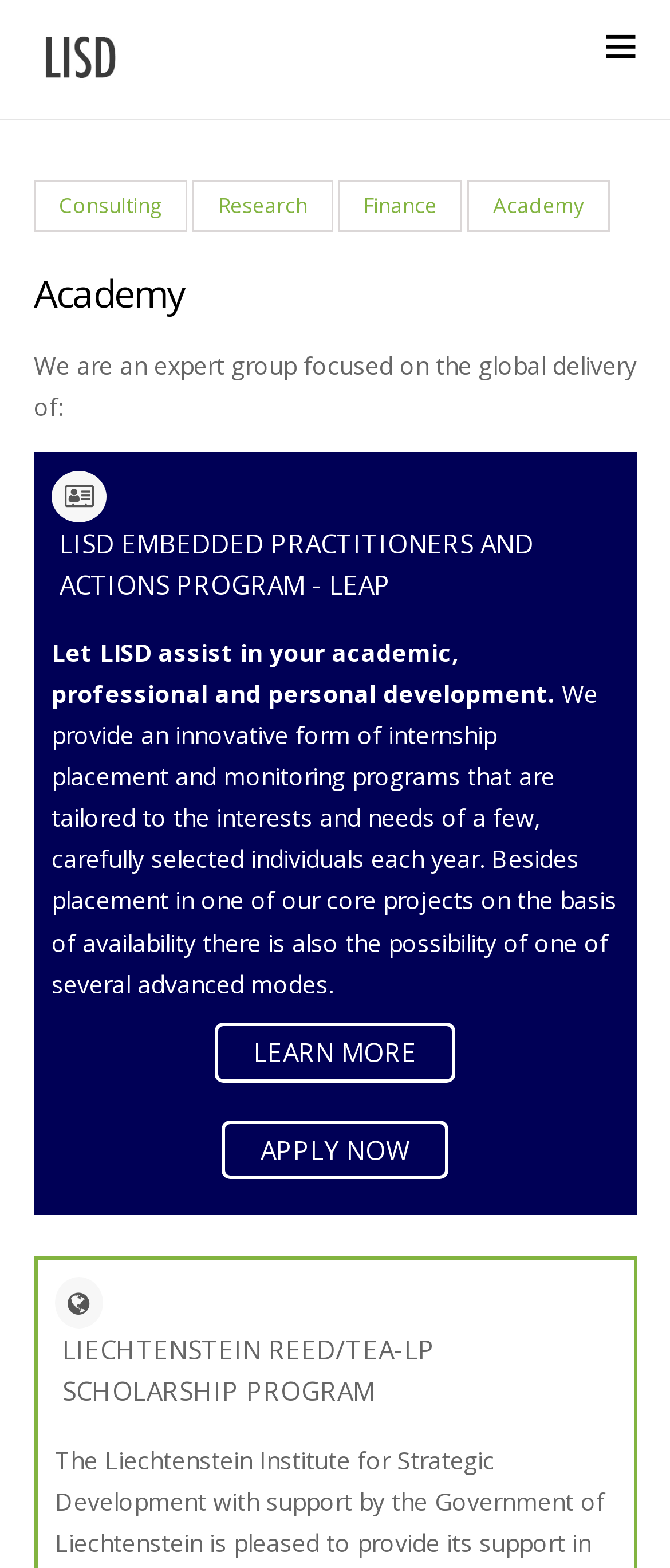How many links are there to take further action?
Please answer the question as detailed as possible.

There are two links that allow users to take further action: 'LEARN MORE' and 'APPLY NOW'. These links are located at the bottom of the webpage, indicating their importance in prompting user engagement.